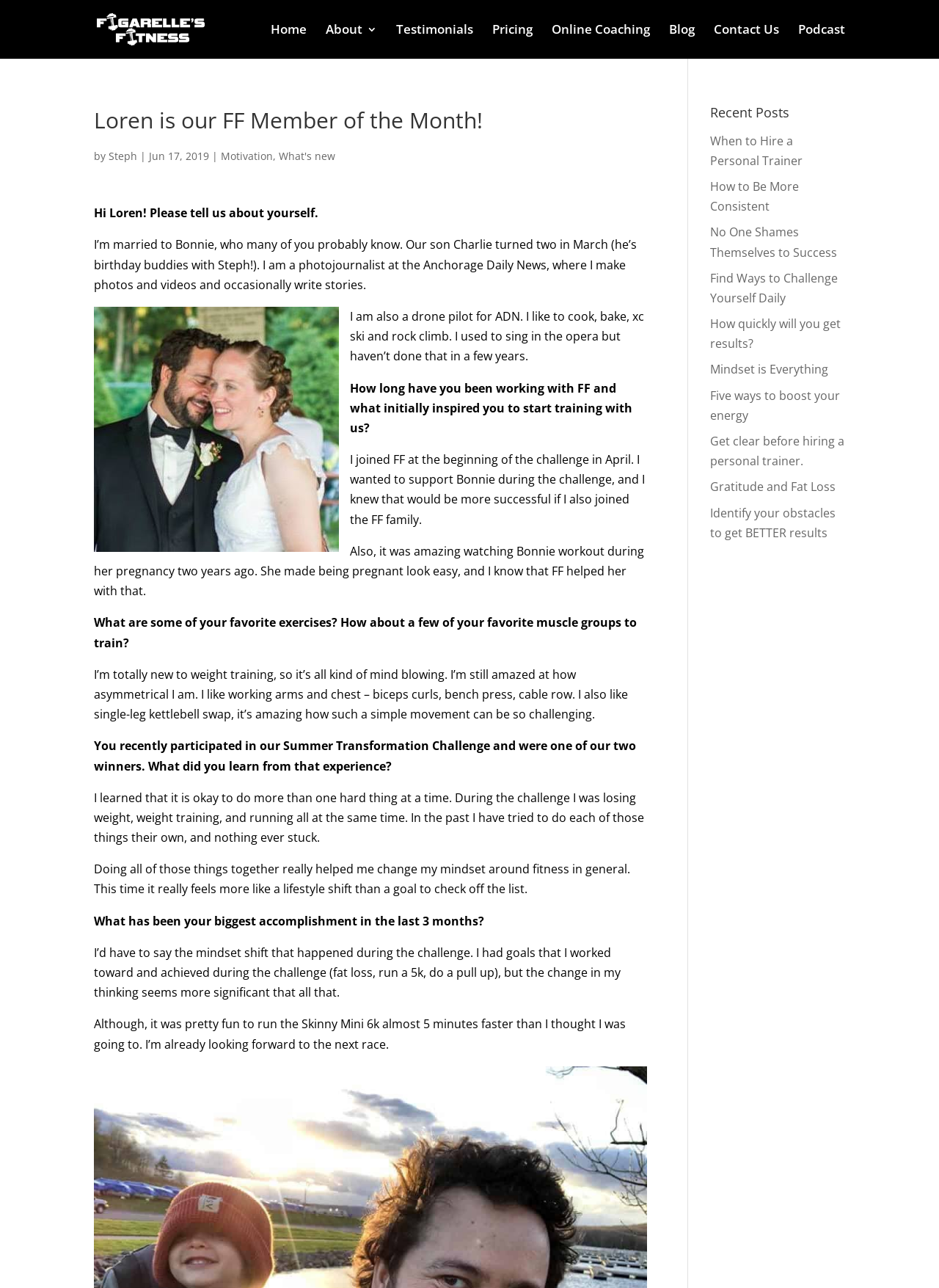Please determine the main heading text of this webpage.

Loren is our FF Member of the Month!